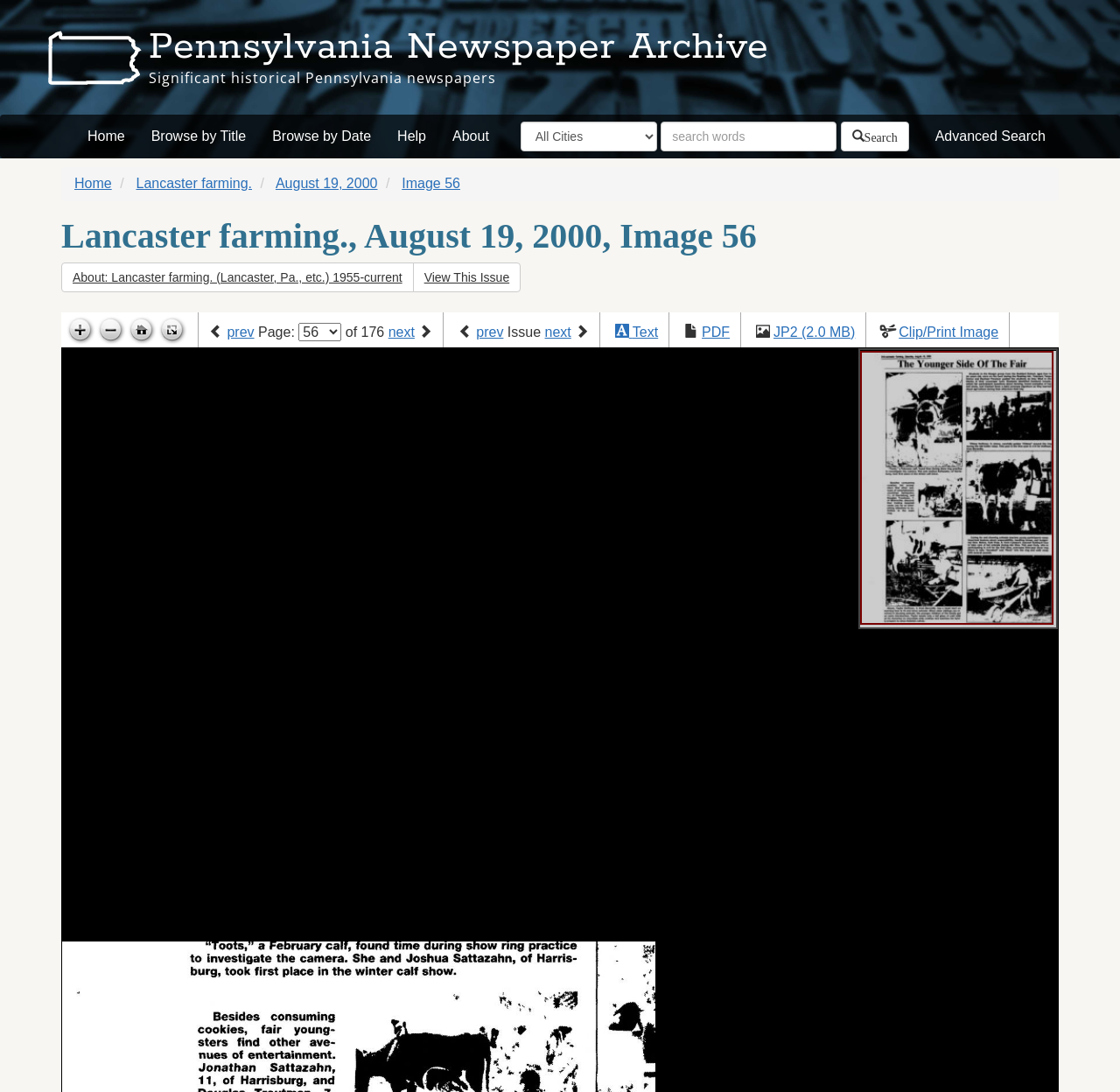Show the bounding box coordinates for the HTML element described as: "Clip/Print Image".

[0.803, 0.297, 0.891, 0.311]